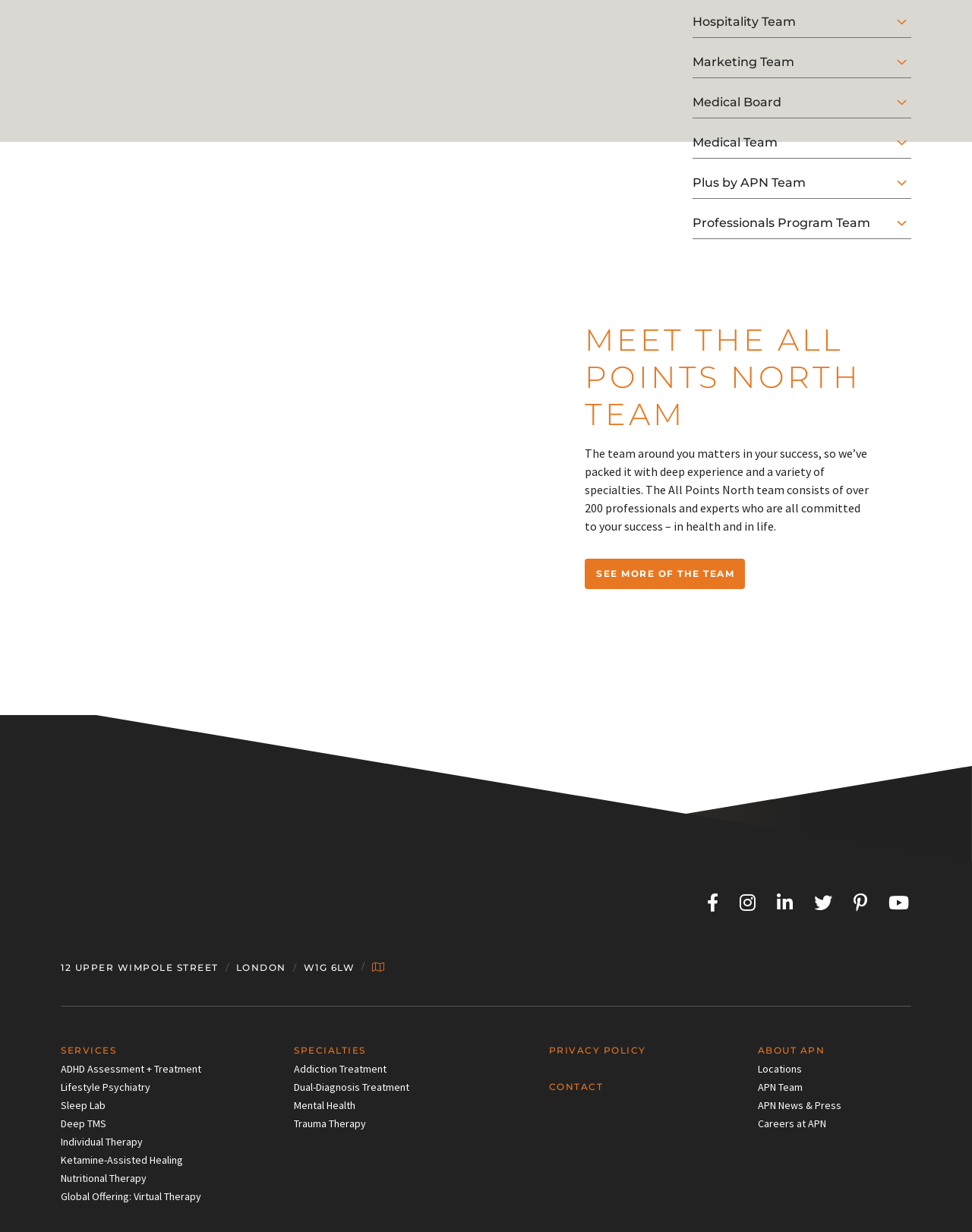Identify the bounding box coordinates for the UI element described as follows: "ADHD Assessment + Treatment". Ensure the coordinates are four float numbers between 0 and 1, formatted as [left, top, right, bottom].

[0.062, 0.862, 0.207, 0.873]